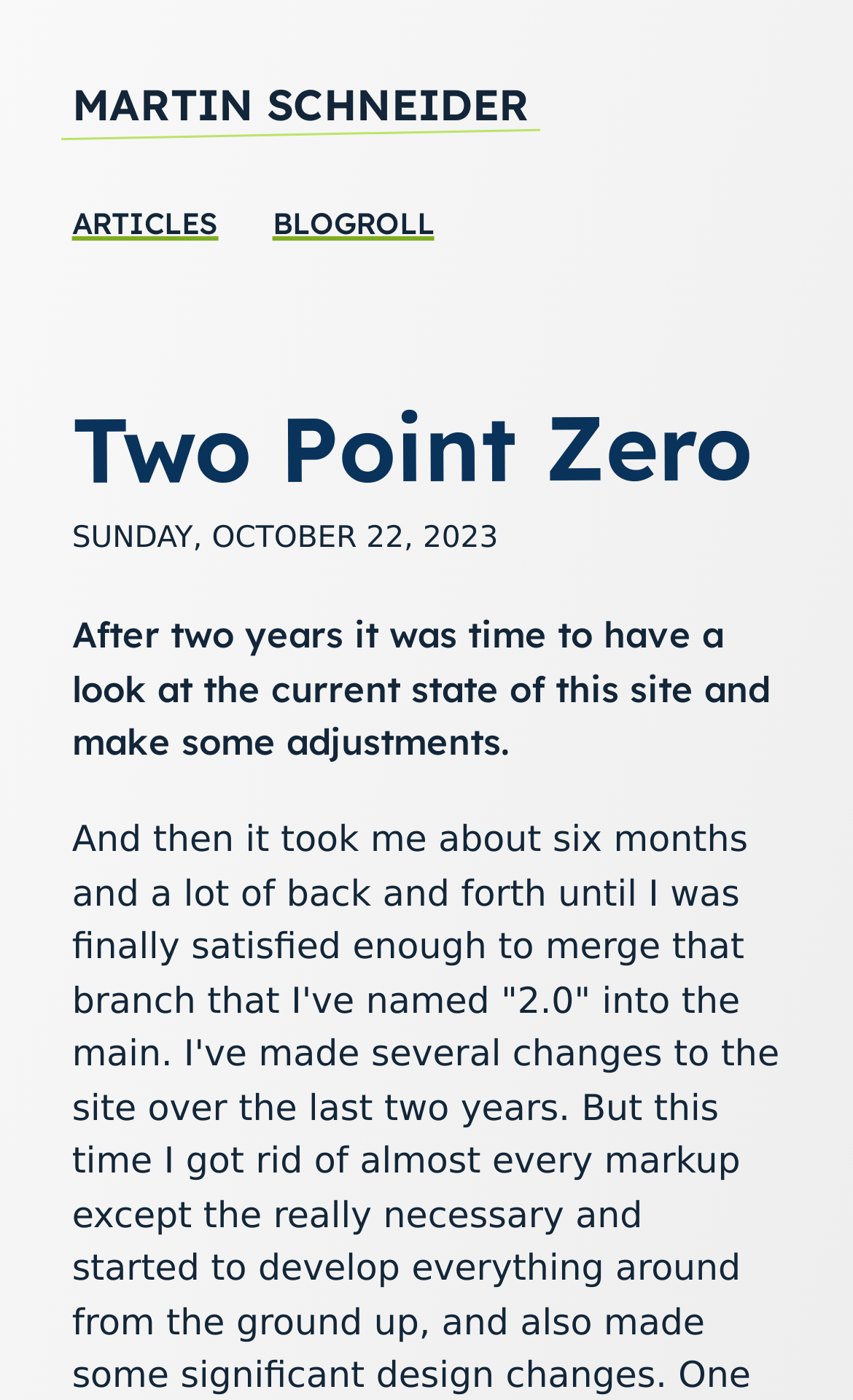Mark the bounding box of the element that matches the following description: "Martin Schneider".

[0.084, 0.051, 0.62, 0.097]